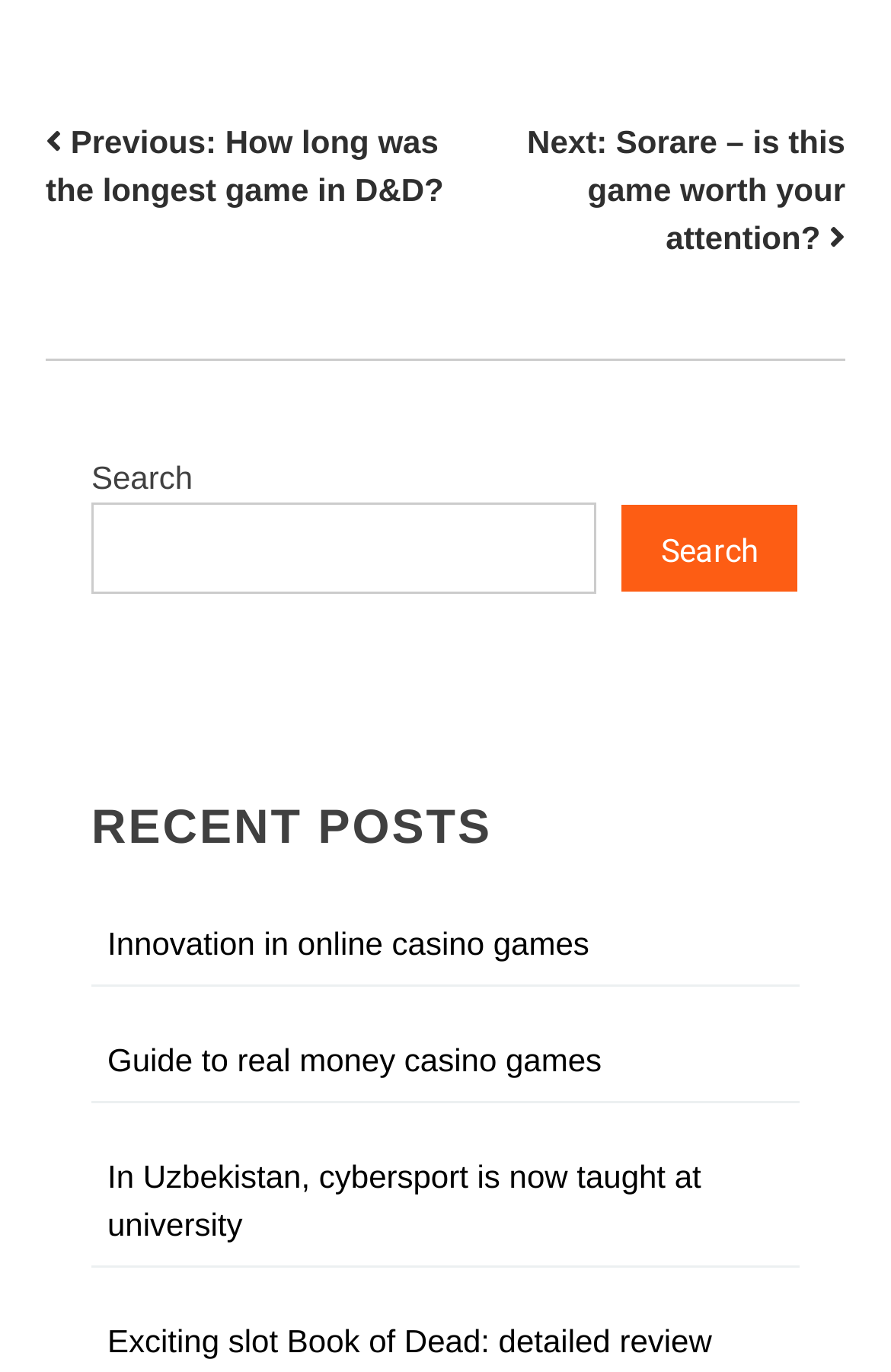Please identify the bounding box coordinates of the region to click in order to complete the given instruction: "Navigate to previous page". The coordinates should be four float numbers between 0 and 1, i.e., [left, top, right, bottom].

None